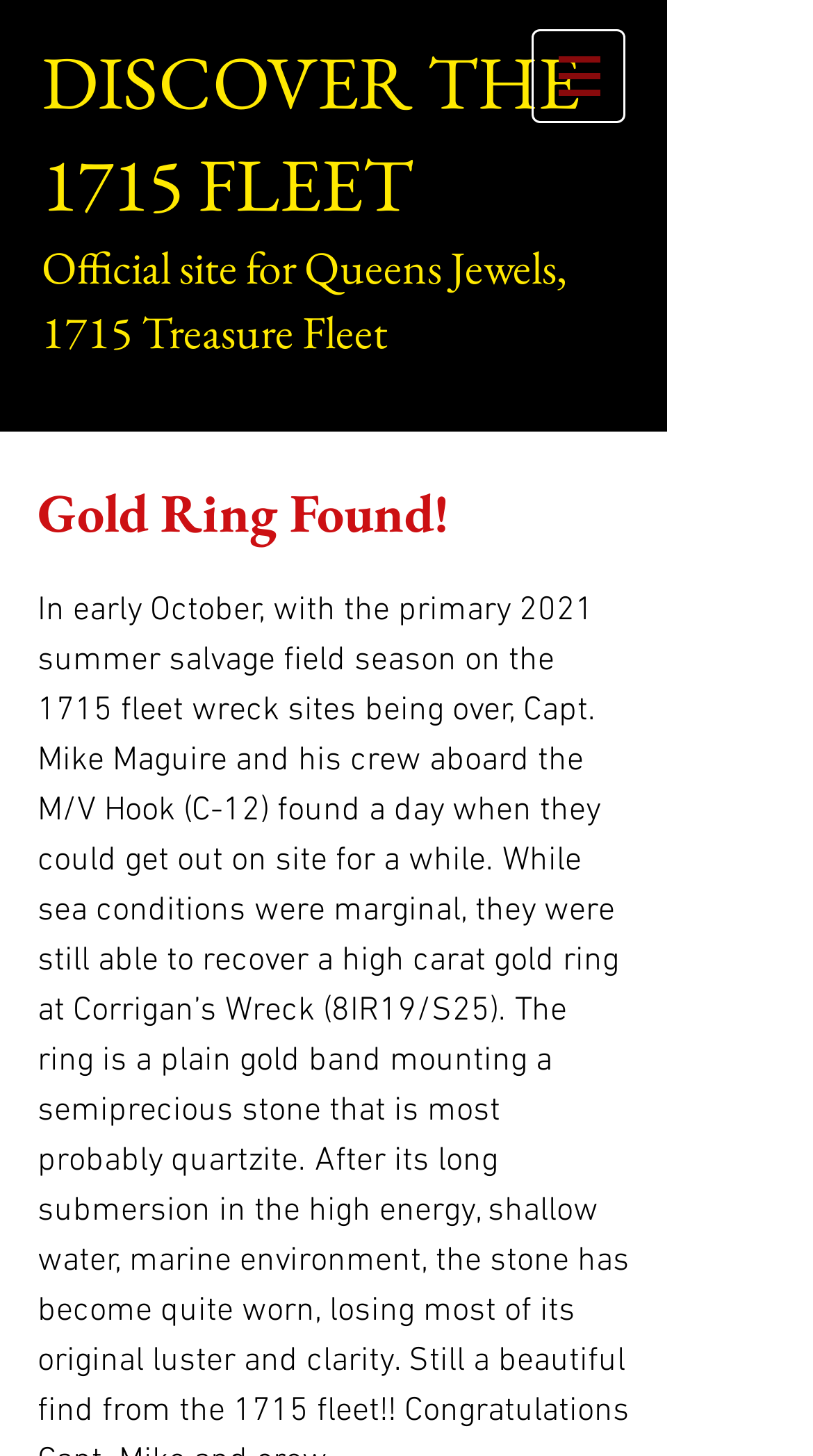Find the coordinates for the bounding box of the element with this description: "DISCOVER THE 1715 FLEET".

[0.051, 0.023, 0.713, 0.16]